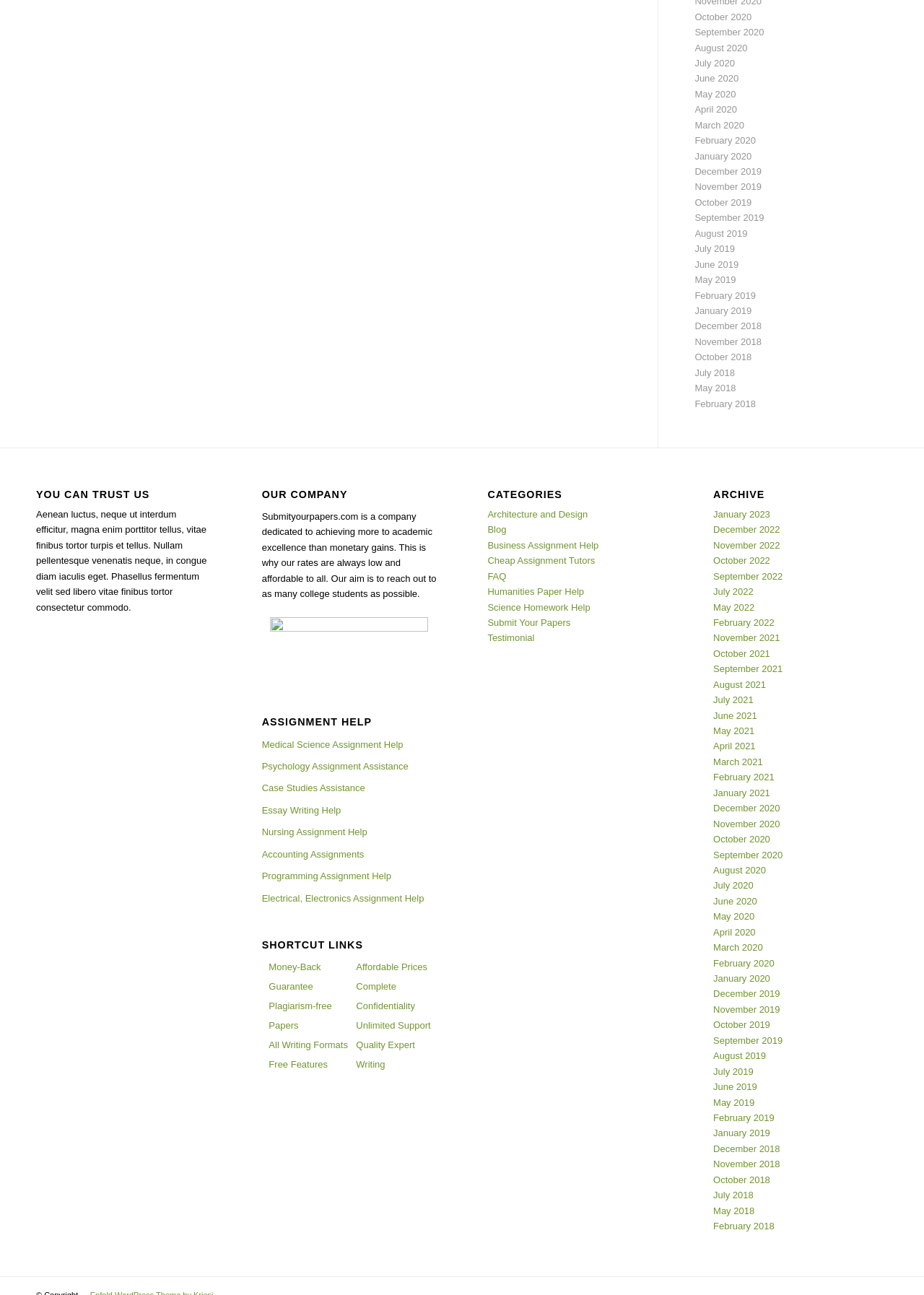Determine the bounding box coordinates of the clickable element to achieve the following action: 'View archives from January 2023'. Provide the coordinates as four float values between 0 and 1, formatted as [left, top, right, bottom].

[0.772, 0.393, 0.833, 0.401]